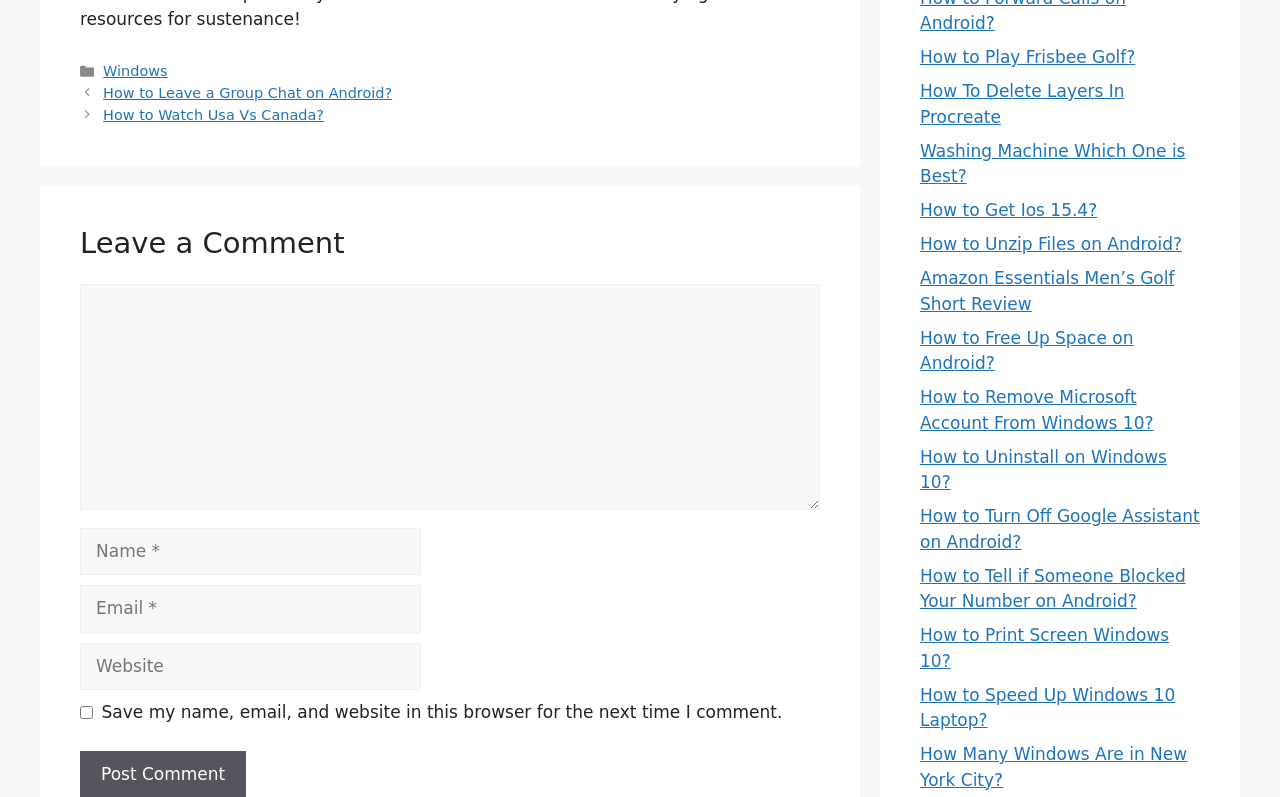Find the coordinates for the bounding box of the element with this description: "Follow us on Twitter!".

None